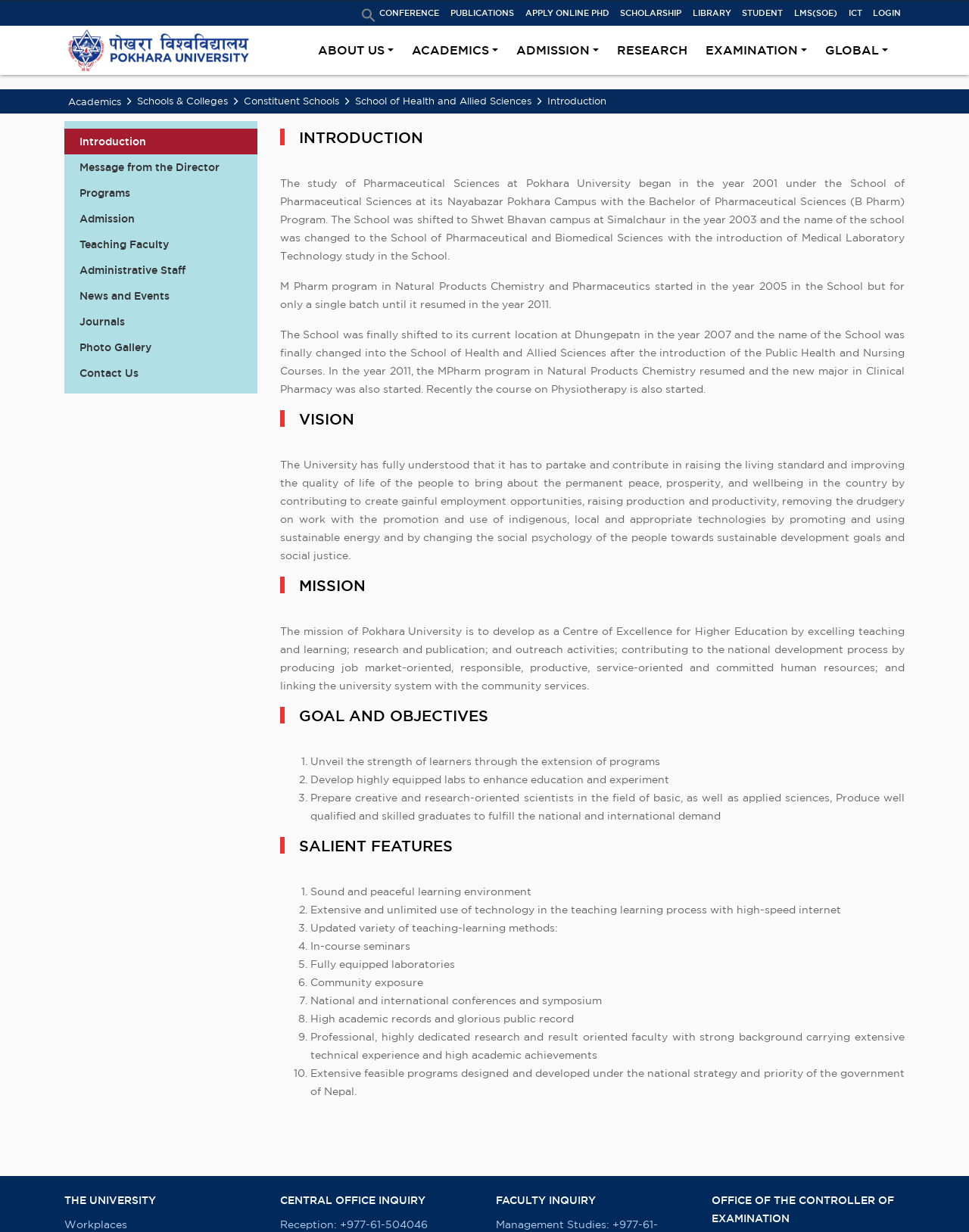What is the mission of Pokhara University?
Based on the image content, provide your answer in one word or a short phrase.

To develop as a Centre of Excellence for Higher Education